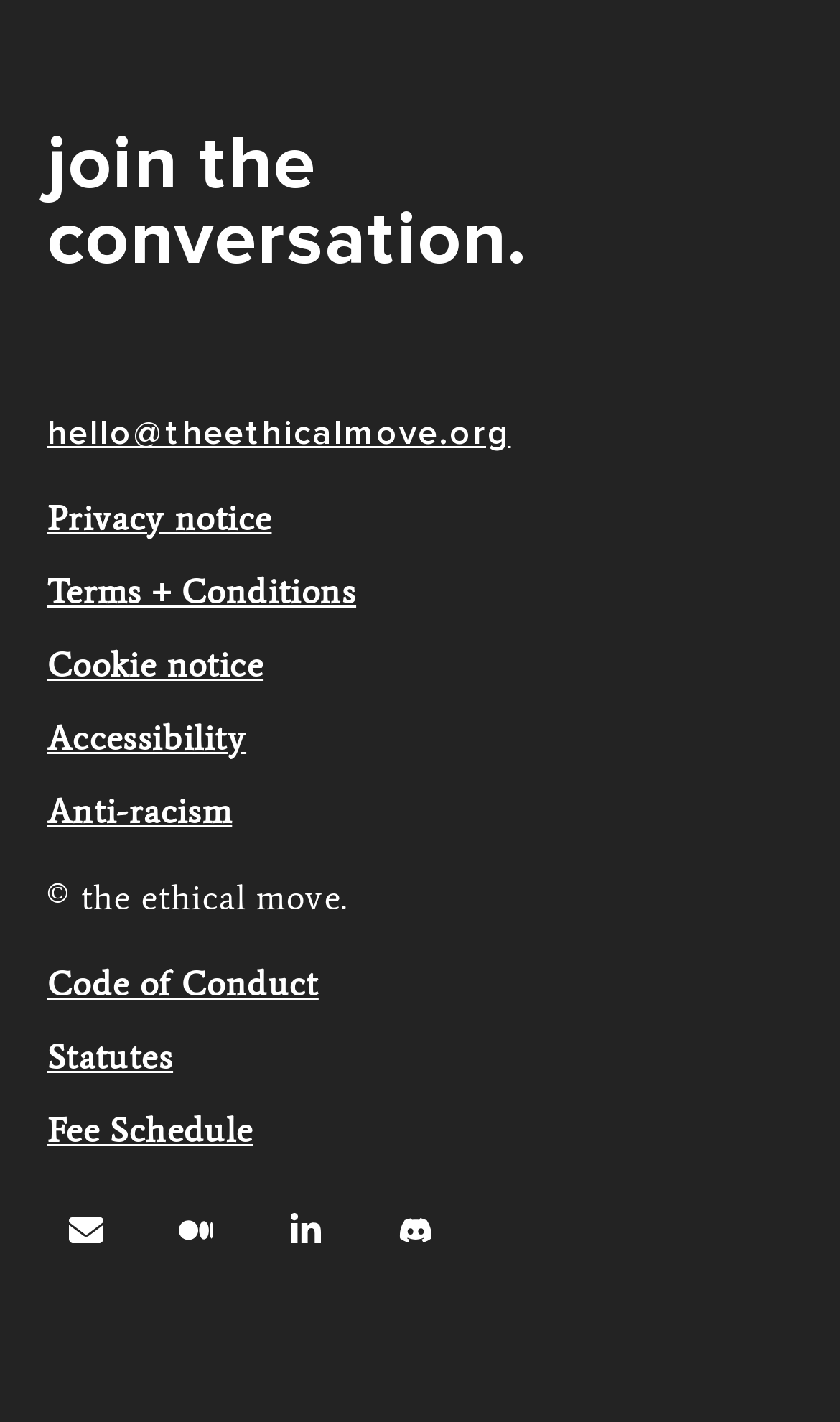Please locate the bounding box coordinates of the element that needs to be clicked to achieve the following instruction: "follow the organization on LinkedIn". The coordinates should be four float numbers between 0 and 1, i.e., [left, top, right, bottom].

[0.318, 0.838, 0.41, 0.892]